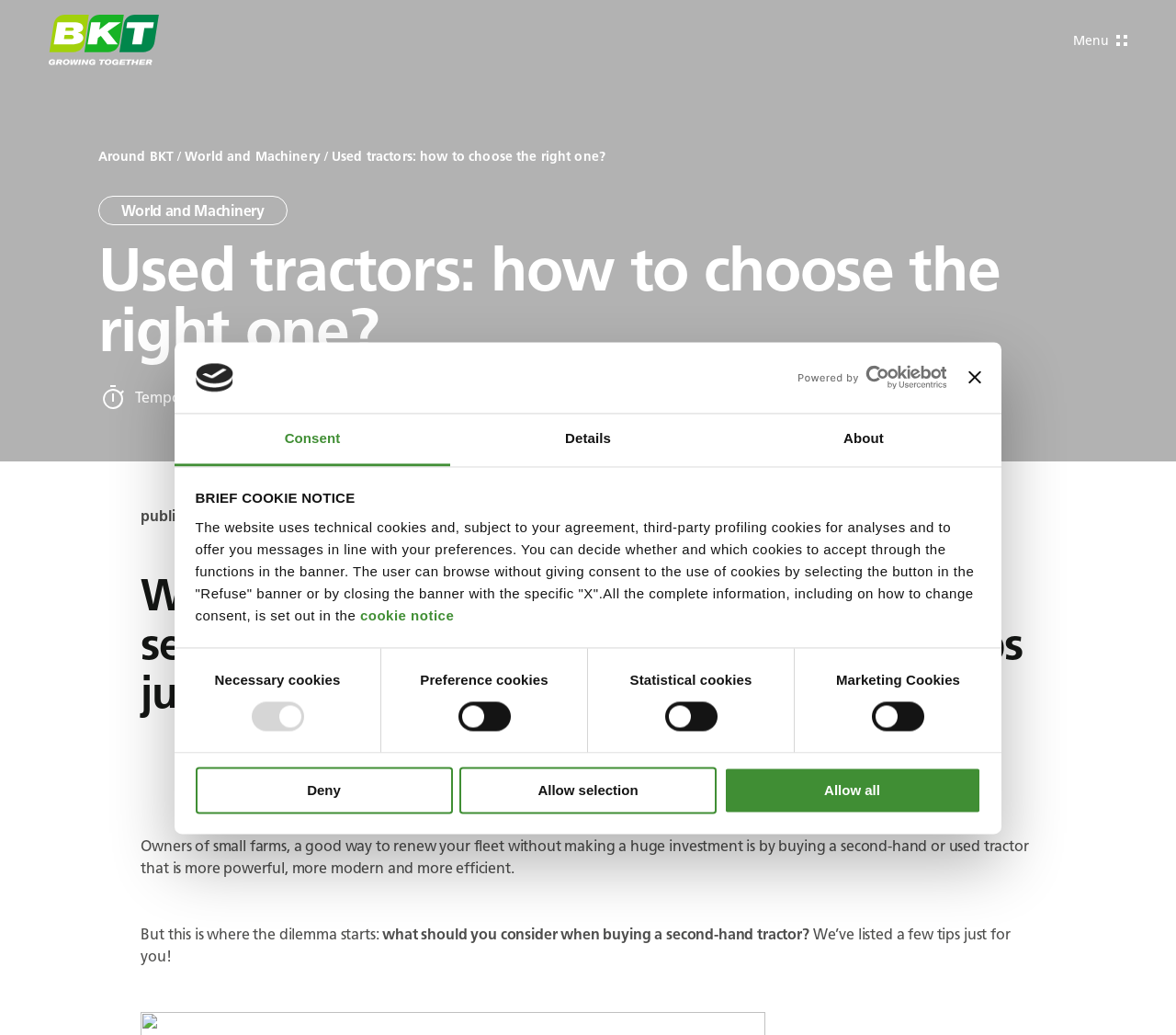Provide a thorough description of the webpage you see.

The webpage is about buying a second-hand tractor, specifically providing tips for consideration. At the top, there is a dialog box for cookie consent with a logo, a link to open in a new window, and a close button. Below the dialog box, there are three tabs: Consent, Details, and About. The Consent tab is selected by default, displaying a brief cookie notice with a heading, a link to the cookie notice, and a consent selection group with four checkboxes for necessary, preference, statistical, and marketing cookies. There are also three buttons: Deny, Allow selection, and Allow all.

On the top-right corner, there is a menu button. Below the menu button, there are three links: Around BKT, World and Machinery, and Used tractors: how to choose the right one?. The main content of the webpage starts with a heading "Used tractors: how to choose the right one?" followed by an image and a text indicating the reading time. Below the heading, there is a published date and another heading "What should you consider when buying a second-hand tractor? We’ve listed a few tips just for you!". The main content is divided into paragraphs, discussing the benefits of buying a second-hand tractor and the importance of considering certain factors when making a purchase.